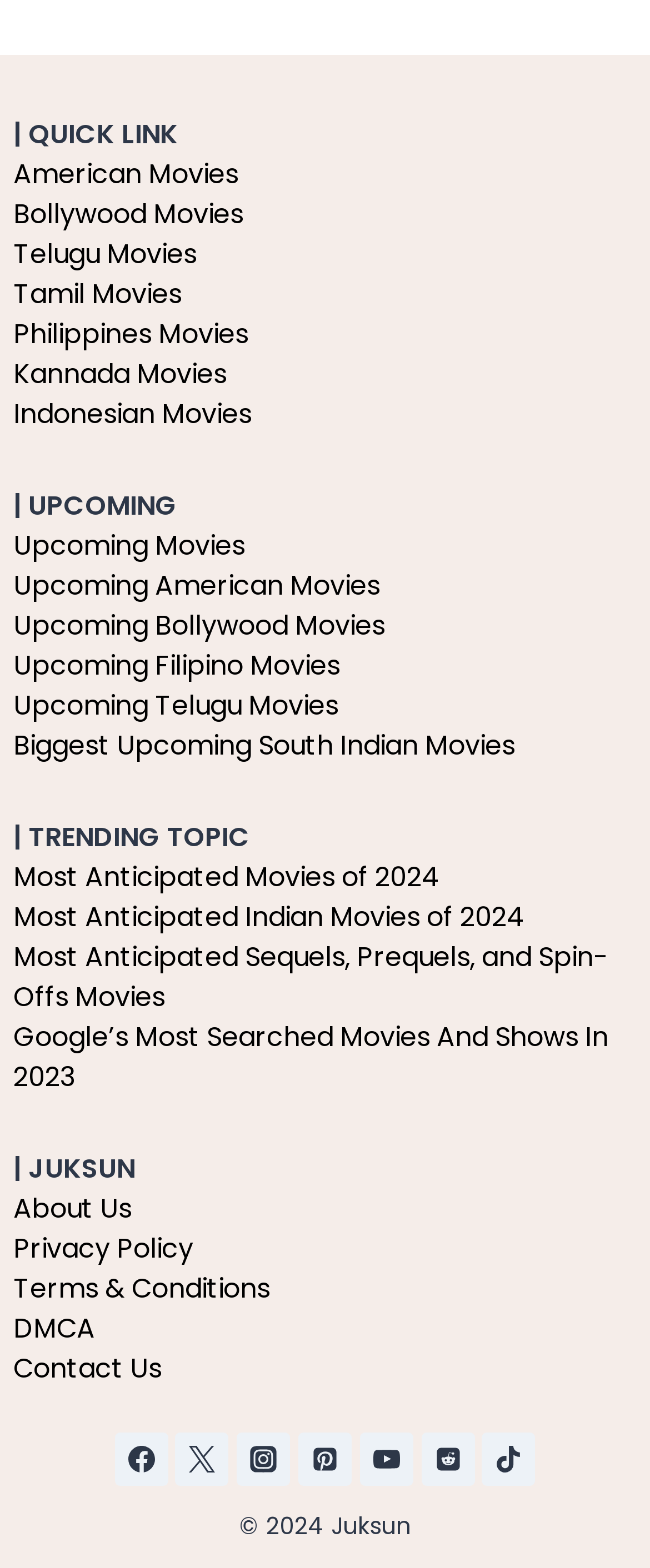What is the name of the website?
Based on the content of the image, thoroughly explain and answer the question.

I looked at the text '| JUKSUN' and found that the name of the website is 'Juksun'.